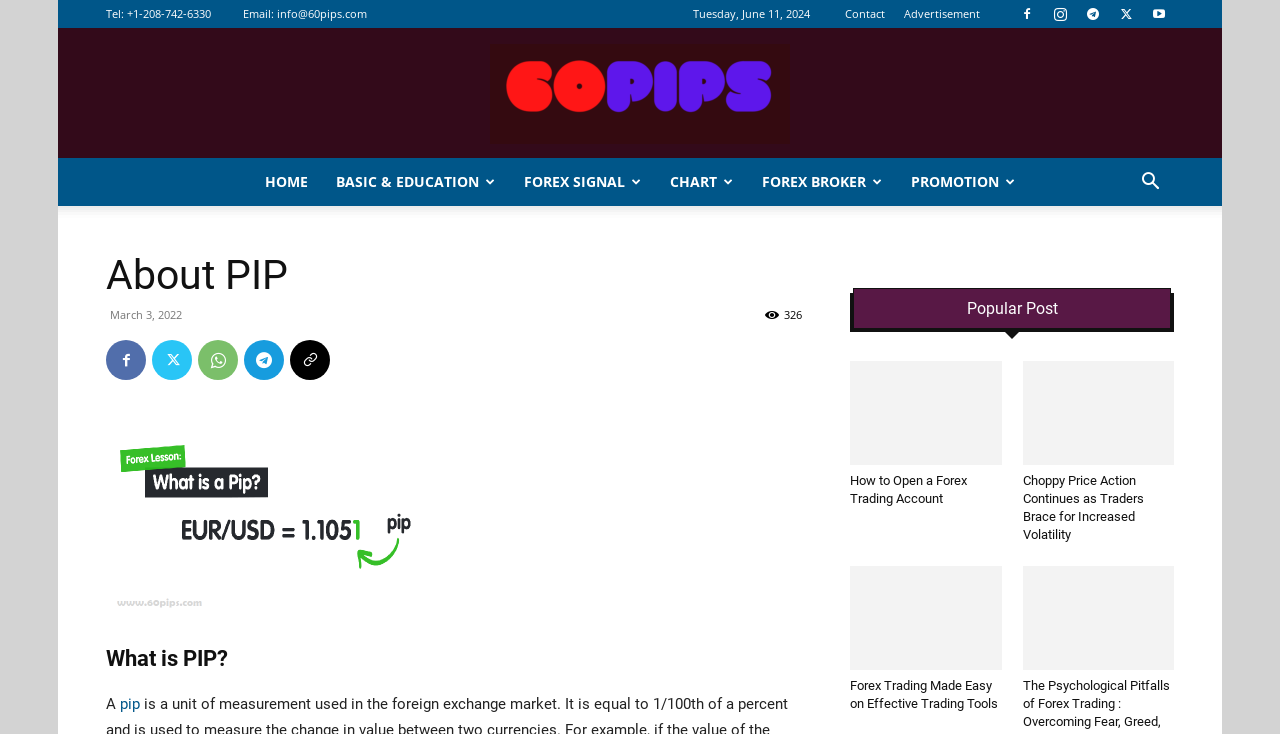Please specify the coordinates of the bounding box for the element that should be clicked to carry out this instruction: "Contact us". The coordinates must be four float numbers between 0 and 1, formatted as [left, top, right, bottom].

[0.66, 0.008, 0.691, 0.029]